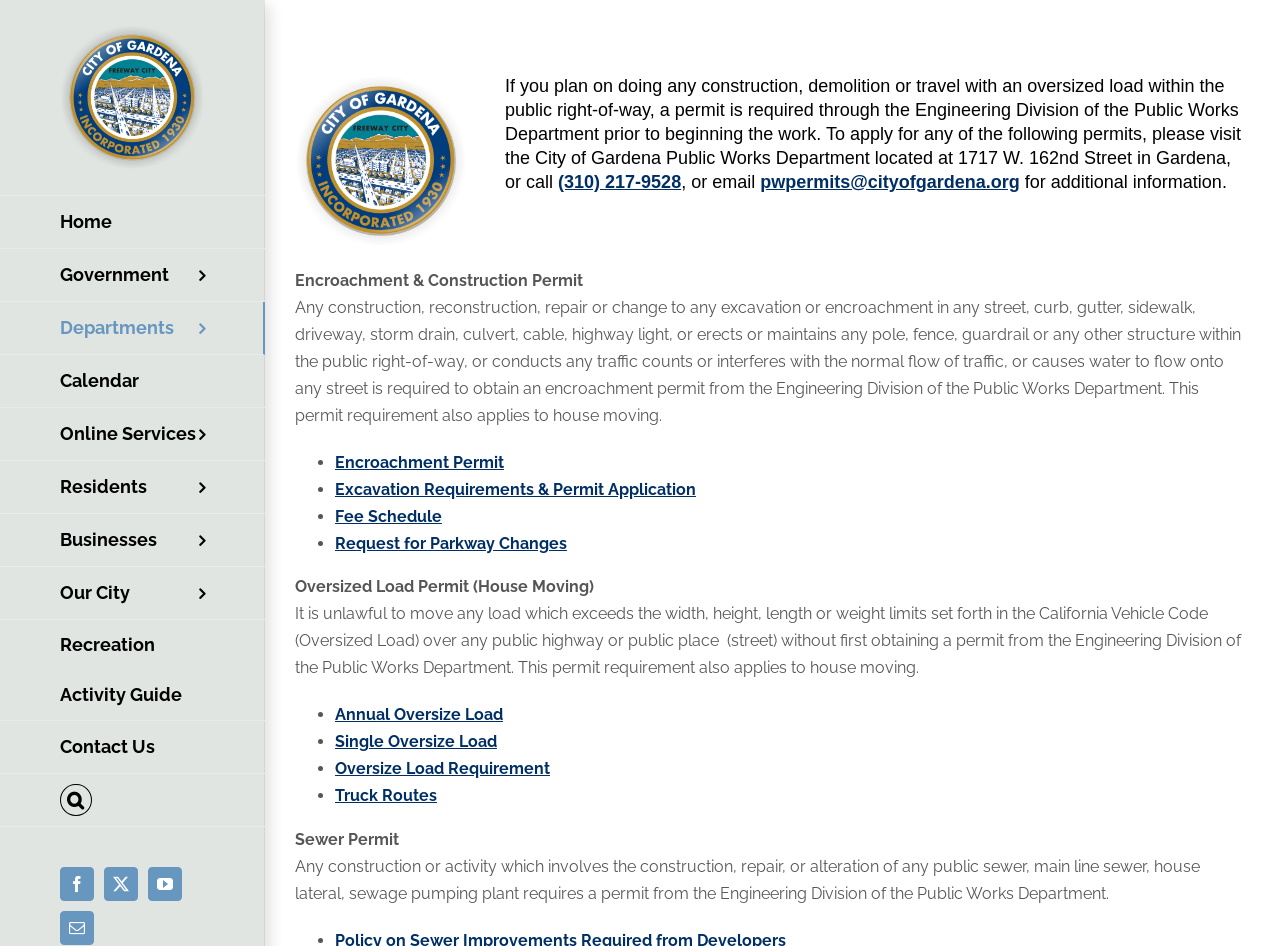What is an oversized load permit for? Examine the screenshot and reply using just one word or a brief phrase.

House moving